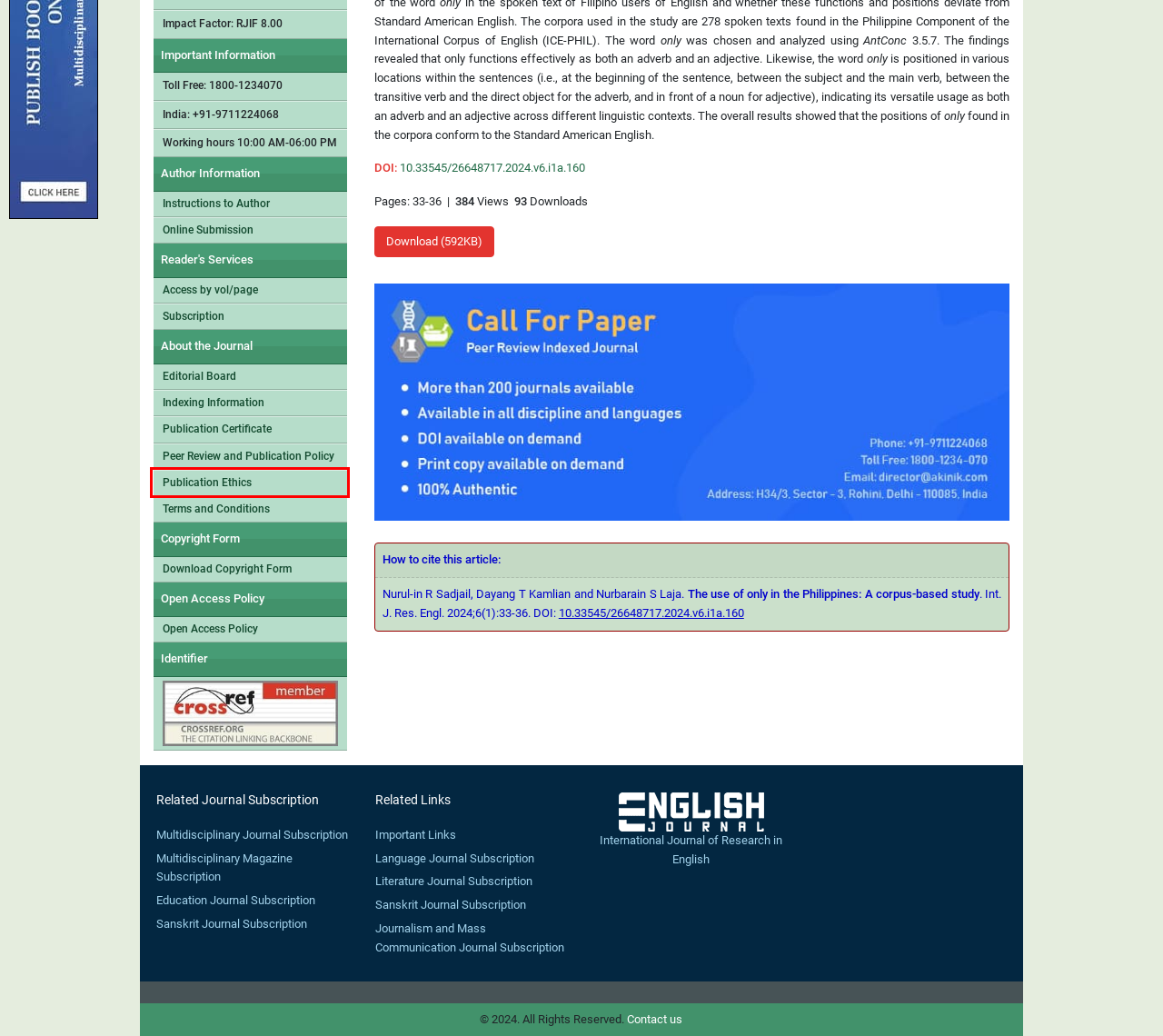Analyze the screenshot of a webpage featuring a red rectangle around an element. Pick the description that best fits the new webpage after interacting with the element inside the red bounding box. Here are the candidates:
A. Sanskrit Journal Subscription : AkiNik Publications
B. Open Access Policy
C. Publication Ethics and Malpractice Statement
D. Terms and Conditions
E. crossref.org : : Title List
F. Sanskrit Journal Subscription | Buy Sanskrit Research Subscription
G. Journal List : AkiNik Publications
H. Important Links

C